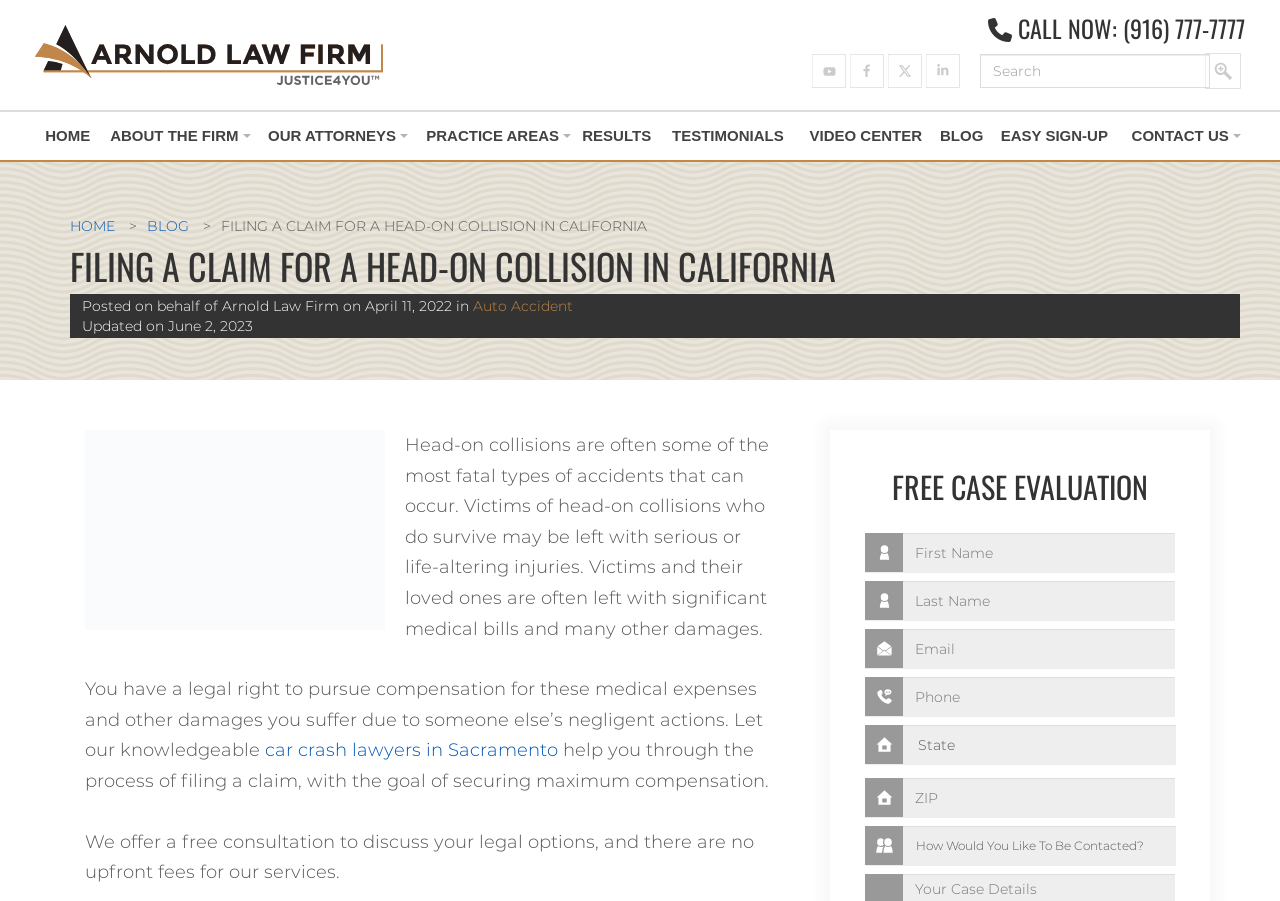What is the purpose of the 'Search' textbox?
Please give a detailed and elaborate explanation in response to the question.

I inferred the purpose of the 'Search' textbox by its label and its position on the webpage, which suggests that it is a search function for the website.